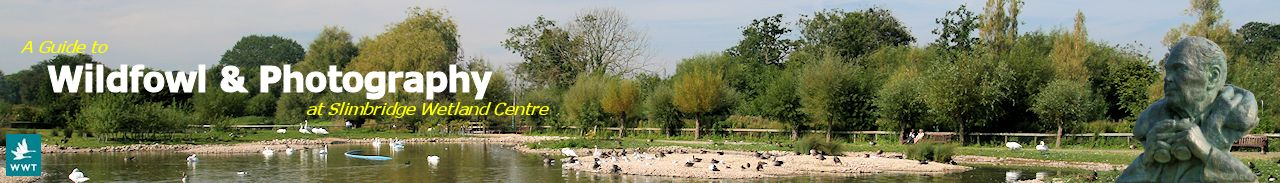Describe all the important aspects and details of the image.

The image serves as a vibrant banner for the guide to "Wildfowl & Photography" at the Slimbridge Wetland Centre. It features a scenic view of lush greenery and tranquil waters, capturing the natural beauty of the wetlands. The foreground showcases a variety of wildfowl, suggesting a rich diversity of birdlife in their habitat. On the right, a sculptural figure adds an artistic touch, symbolizing the connection between nature and conservation efforts. The banner text prominently highlights the themes of wildlife observation and photography, inviting visitors to explore the rich biodiversity and picturesque landscapes that the centre offers.